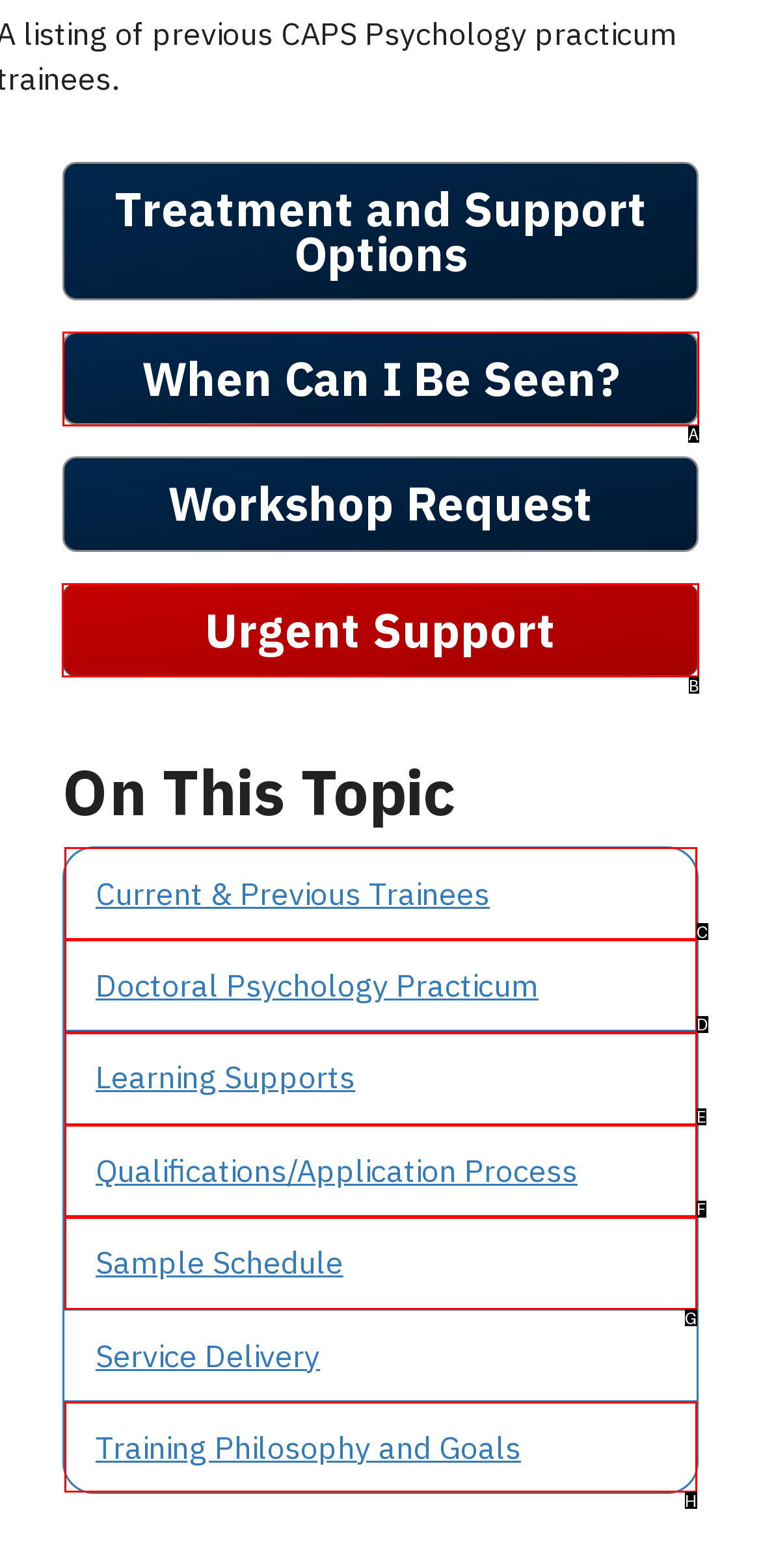For the task: Get urgent support, identify the HTML element to click.
Provide the letter corresponding to the right choice from the given options.

B